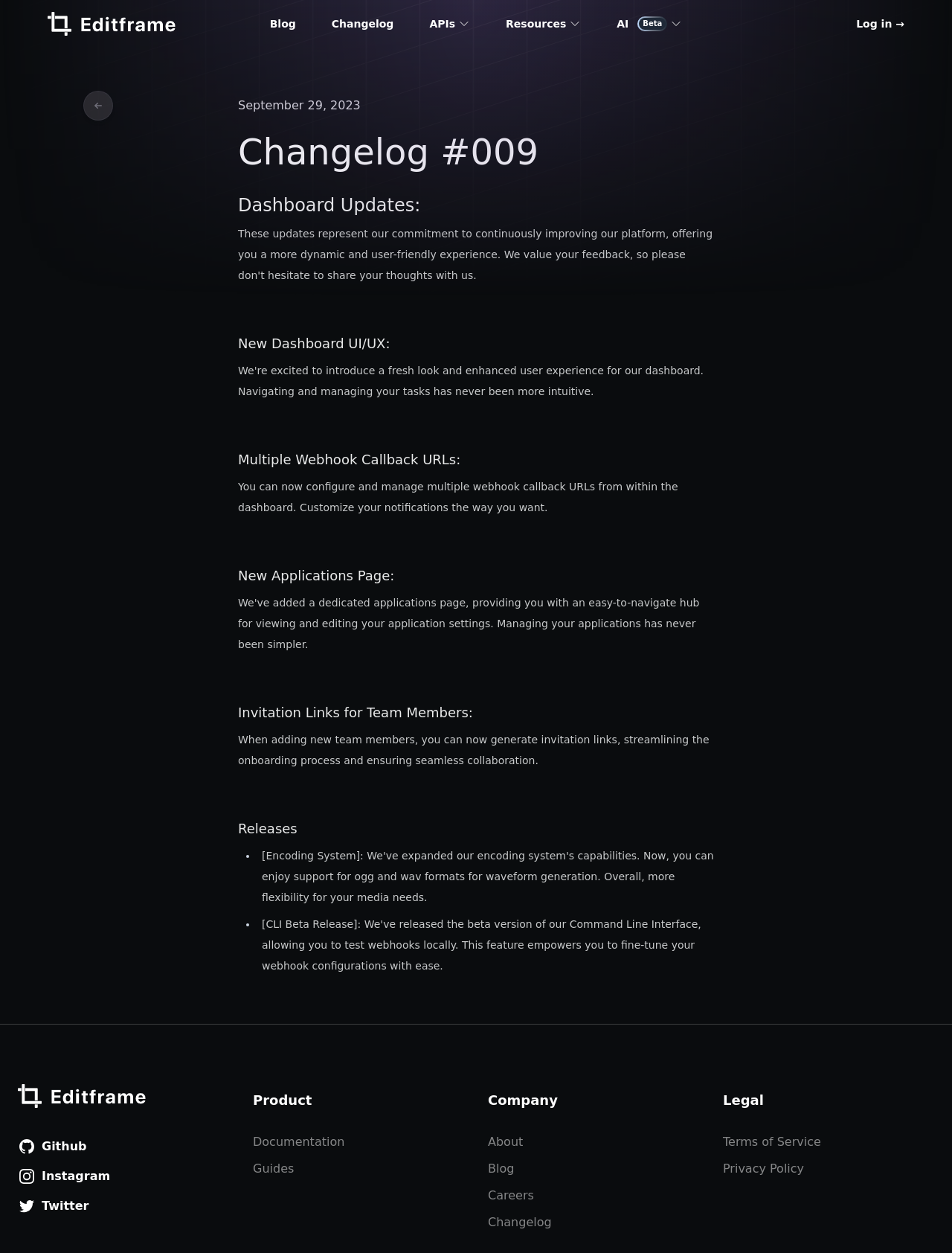Please analyze the image and give a detailed answer to the question:
What is the purpose of the 'Invitation Links for Team Members' feature?

I determined the answer by reading the static text element that describes the feature, which says 'When adding new team members, you can now generate invitation links, streamlining the onboarding process and ensuring seamless collaboration'.